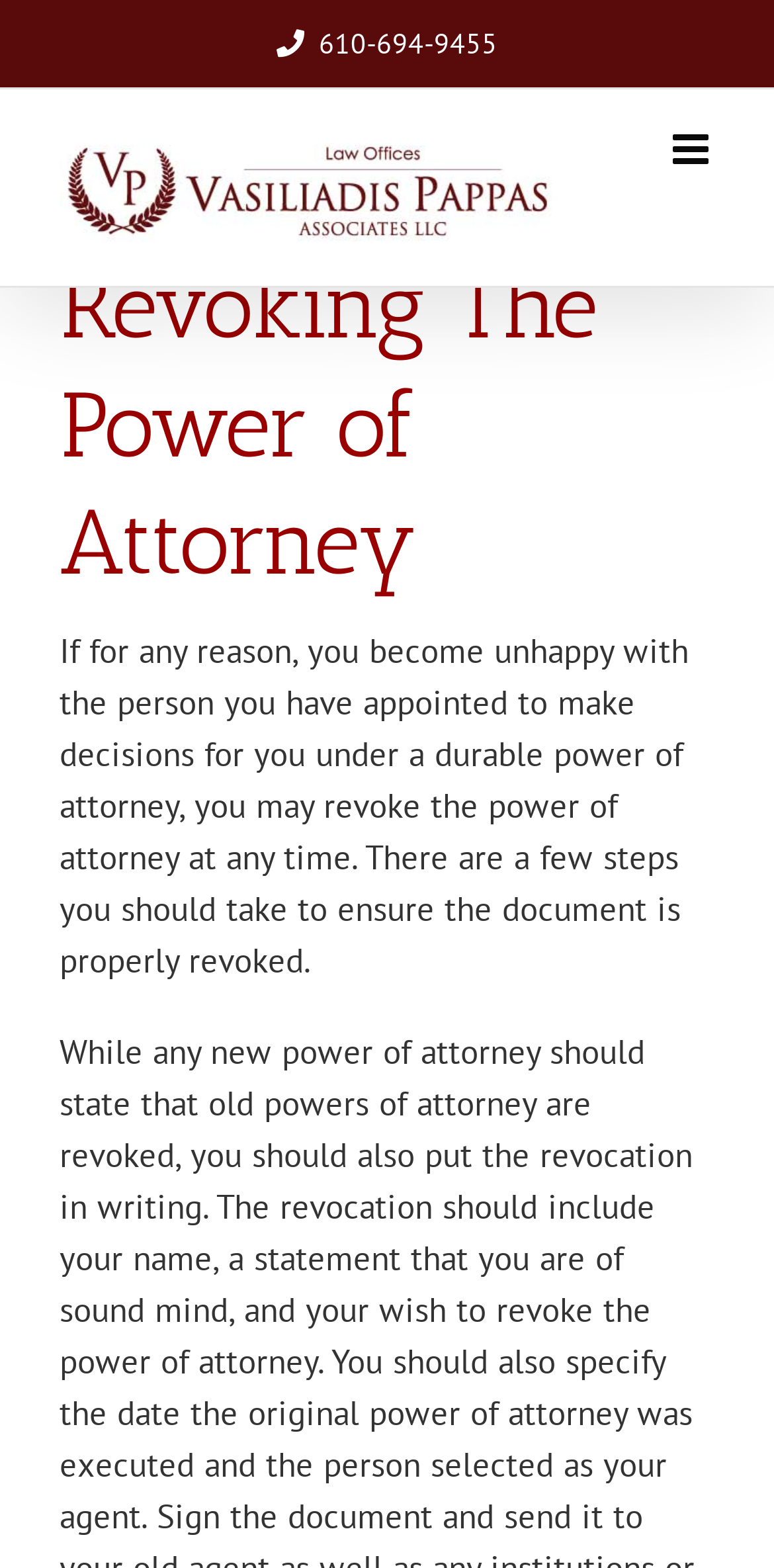Can you look at the image and give a comprehensive answer to the question:
What is the name of the law office?

I found the name of the law office by looking at the link element with the text 'Lehigh Valley Elder Law | Law Offices Vasiliadis Pappas Logo' which is located at the top of the page, and also has an associated image with the same text.